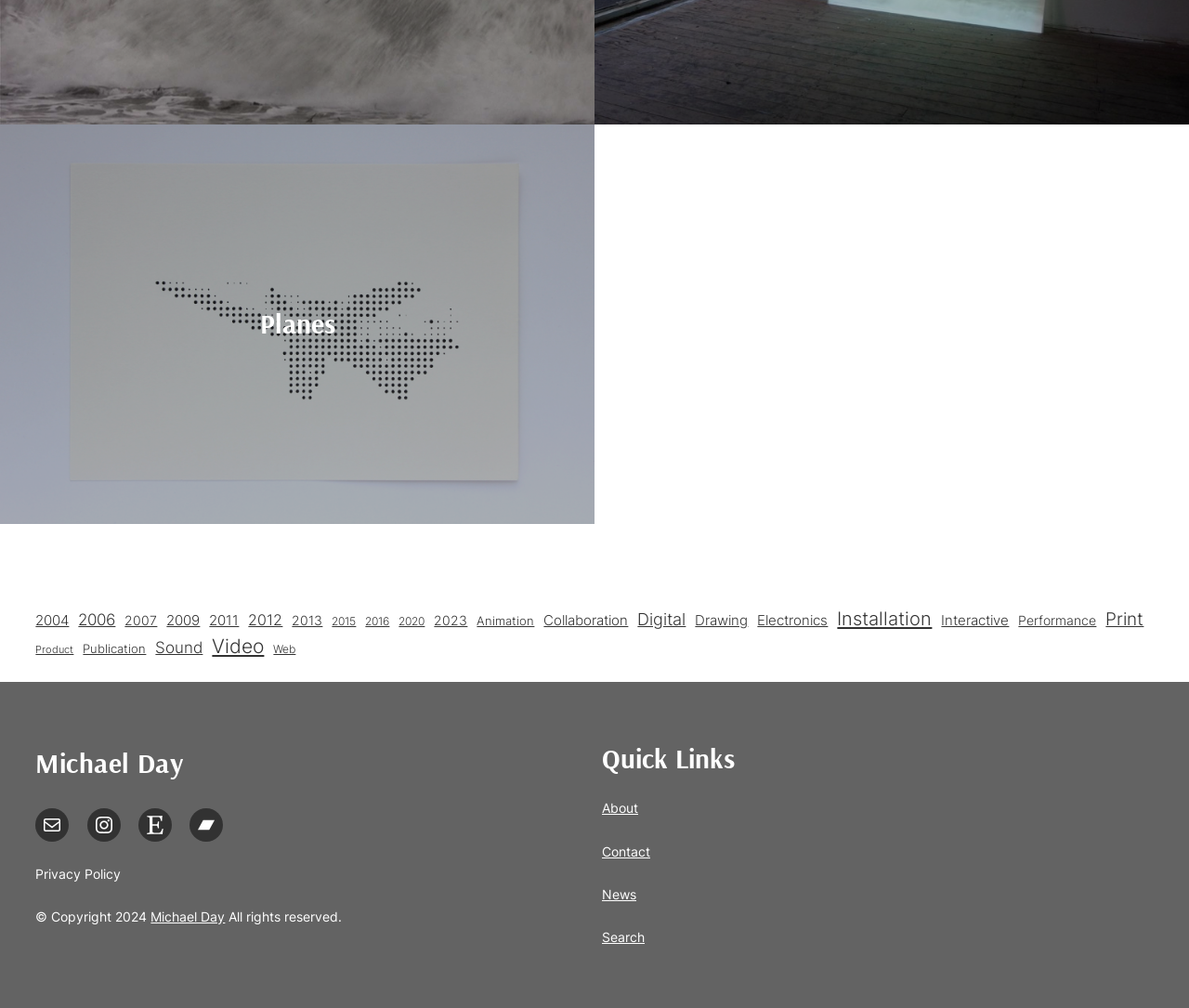Based on the visual content of the image, answer the question thoroughly: How many links are in the 'Quick Links' section?

The answer can be found by looking at the heading element 'Quick Links' and its child link elements 'About', 'Contact', 'News', and 'Search', indicating that there are 4 links in the 'Quick Links' section.